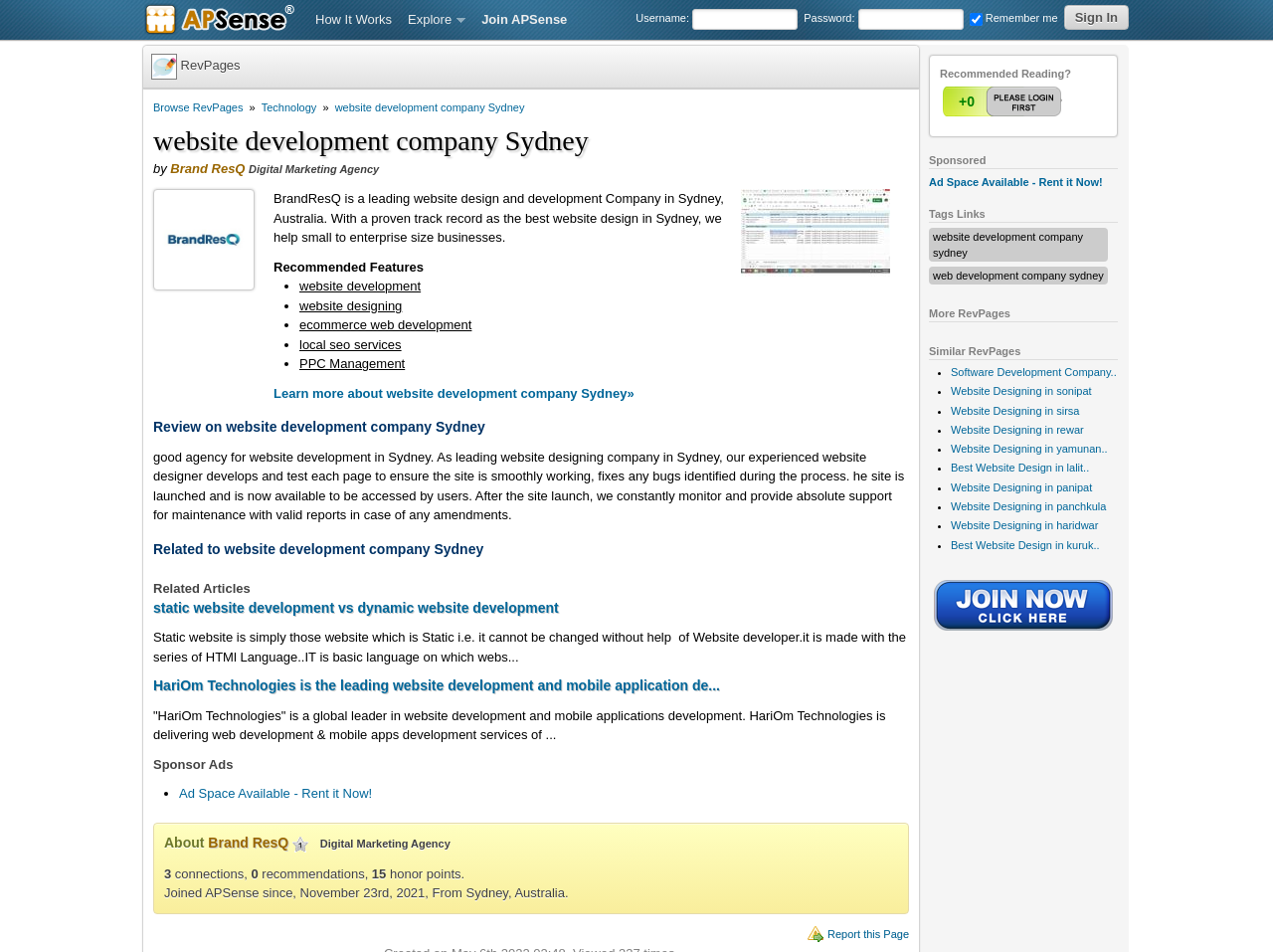How many recommended features are listed?
Please use the image to deliver a detailed and complete answer.

I counted the list markers '•' under the 'Recommended Features' heading and found four of them, each corresponding to a recommended feature.